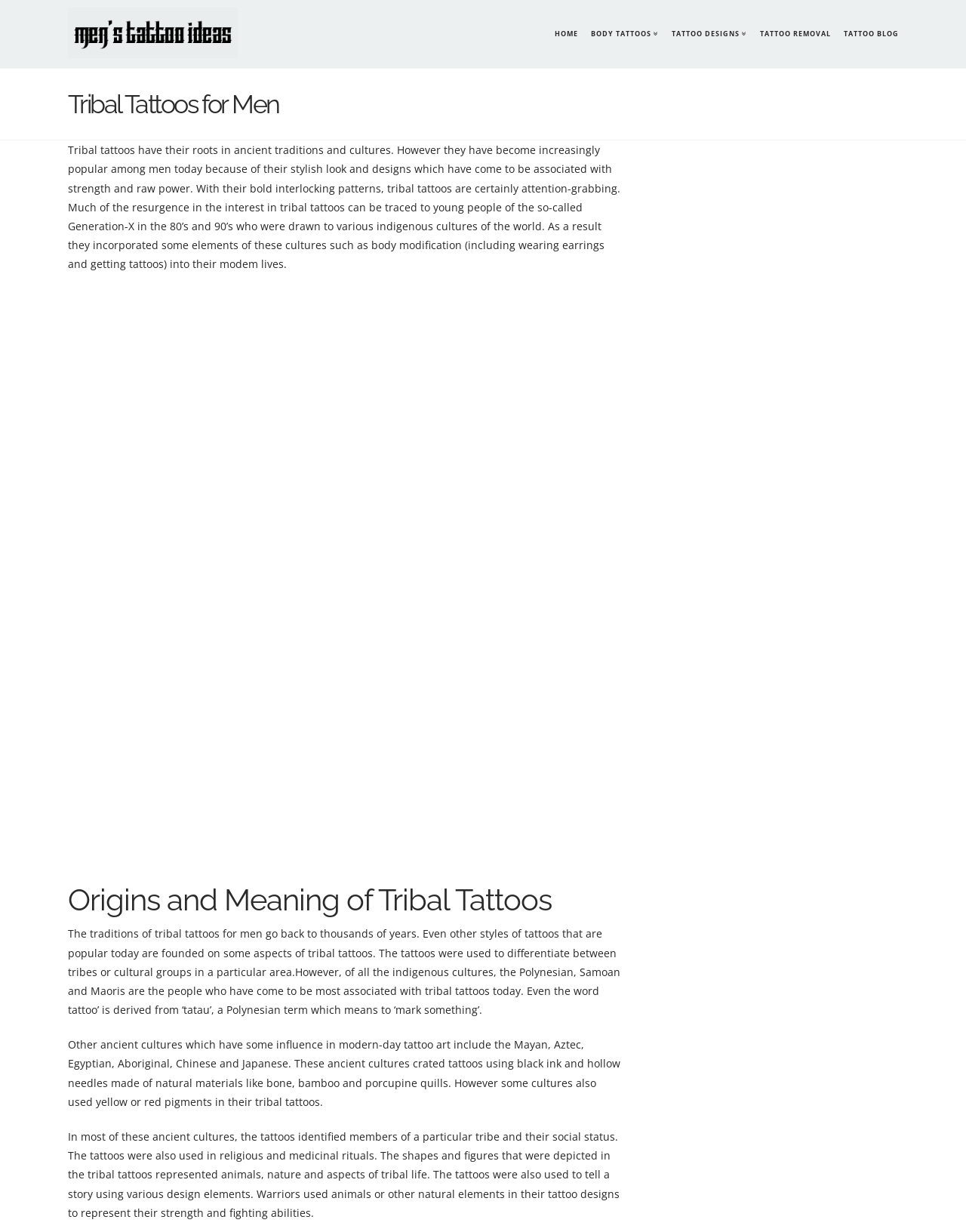Using the element description: "Home", determine the bounding box coordinates. The coordinates should be in the format [left, top, right, bottom], with values between 0 and 1.

[0.567, 0.0, 0.604, 0.055]